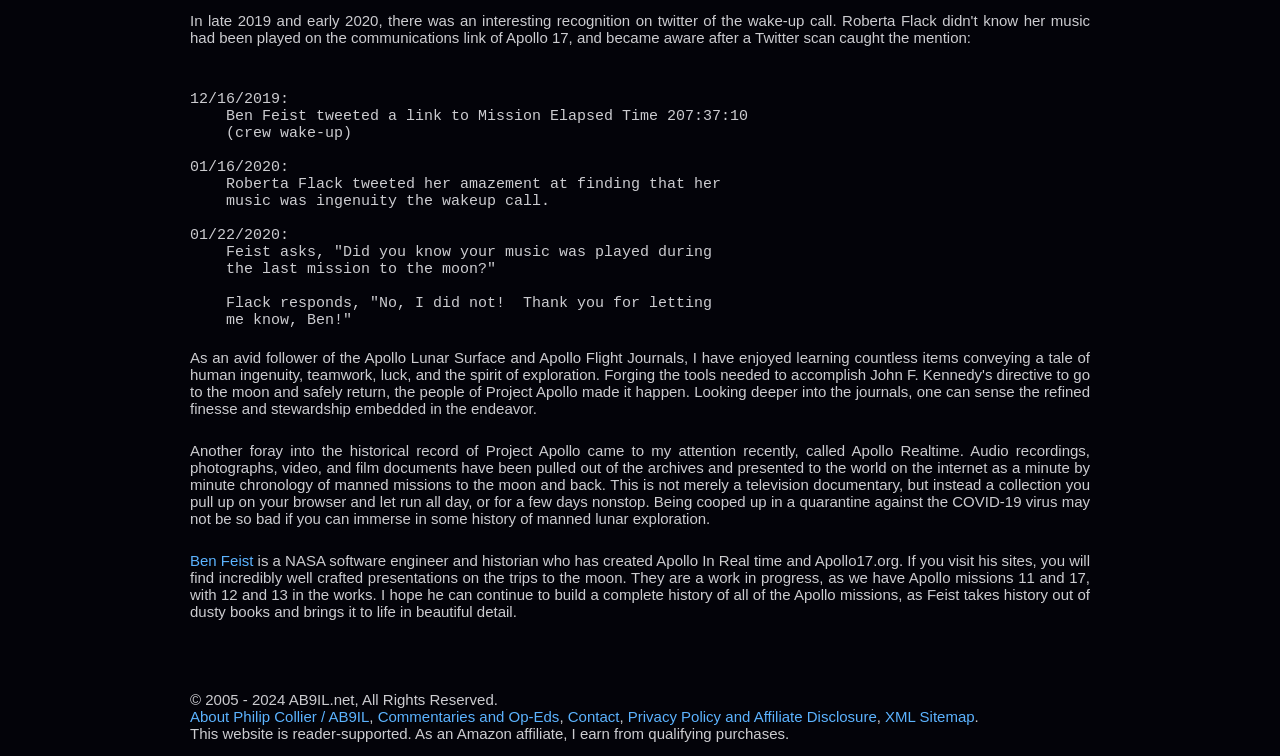Predict the bounding box coordinates for the UI element described as: "XML Sitemap". The coordinates should be four float numbers between 0 and 1, presented as [left, top, right, bottom].

[0.691, 0.955, 0.761, 0.978]